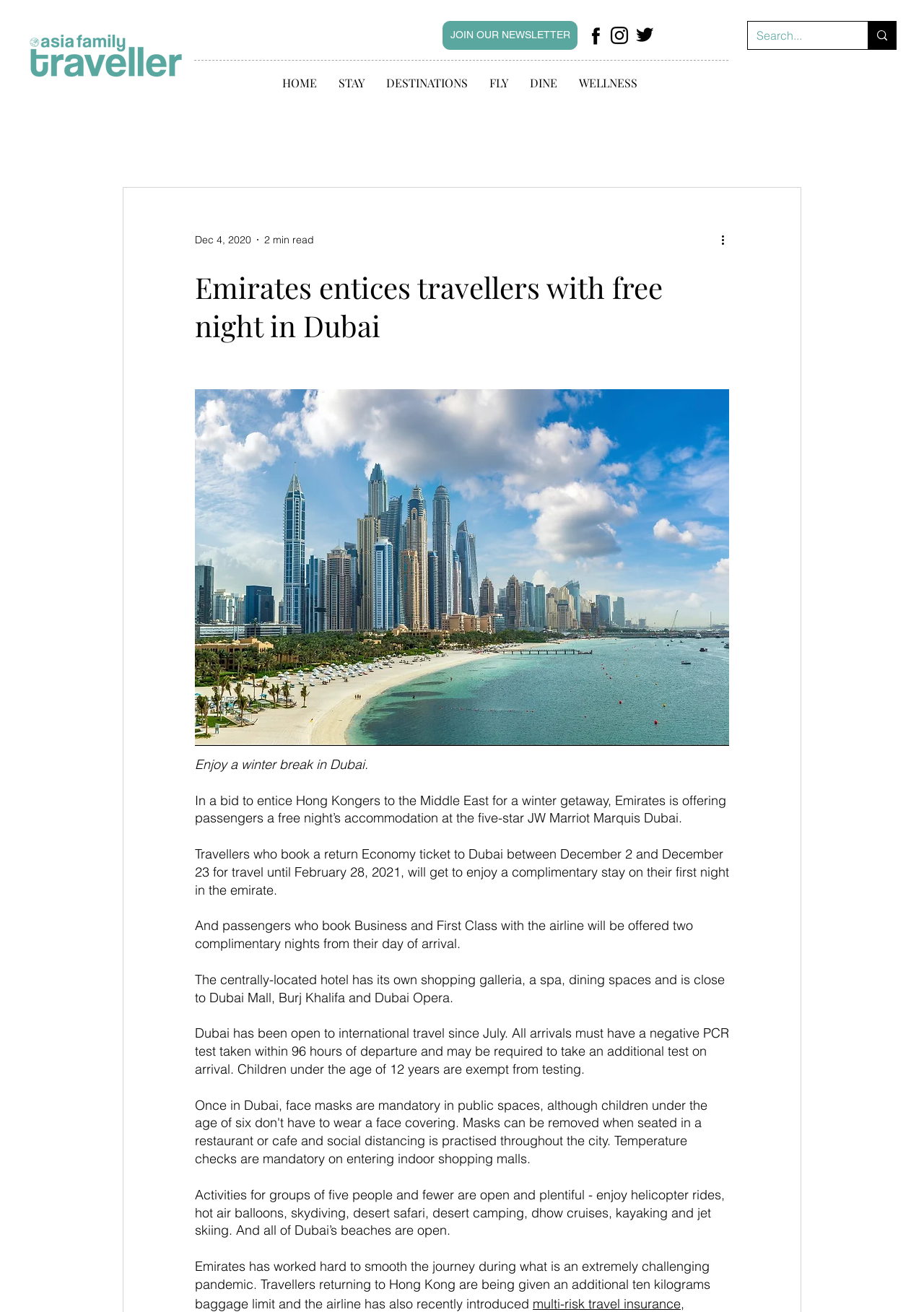What airline is offering a free night’s accommodation?
Please use the image to deliver a detailed and complete answer.

The webpage is describing a promotion where Emirates is offering passengers a free night’s accommodation at the five-star JW Marriot Marquis Dubai. This information is obtained from the text content of the webpage, specifically the sentence 'In a bid to entice Hong Kongers to the Middle East for a winter getaway, Emirates is offering passengers a free night’s accommodation at the five-star JW Marriot Marquis Dubai.'